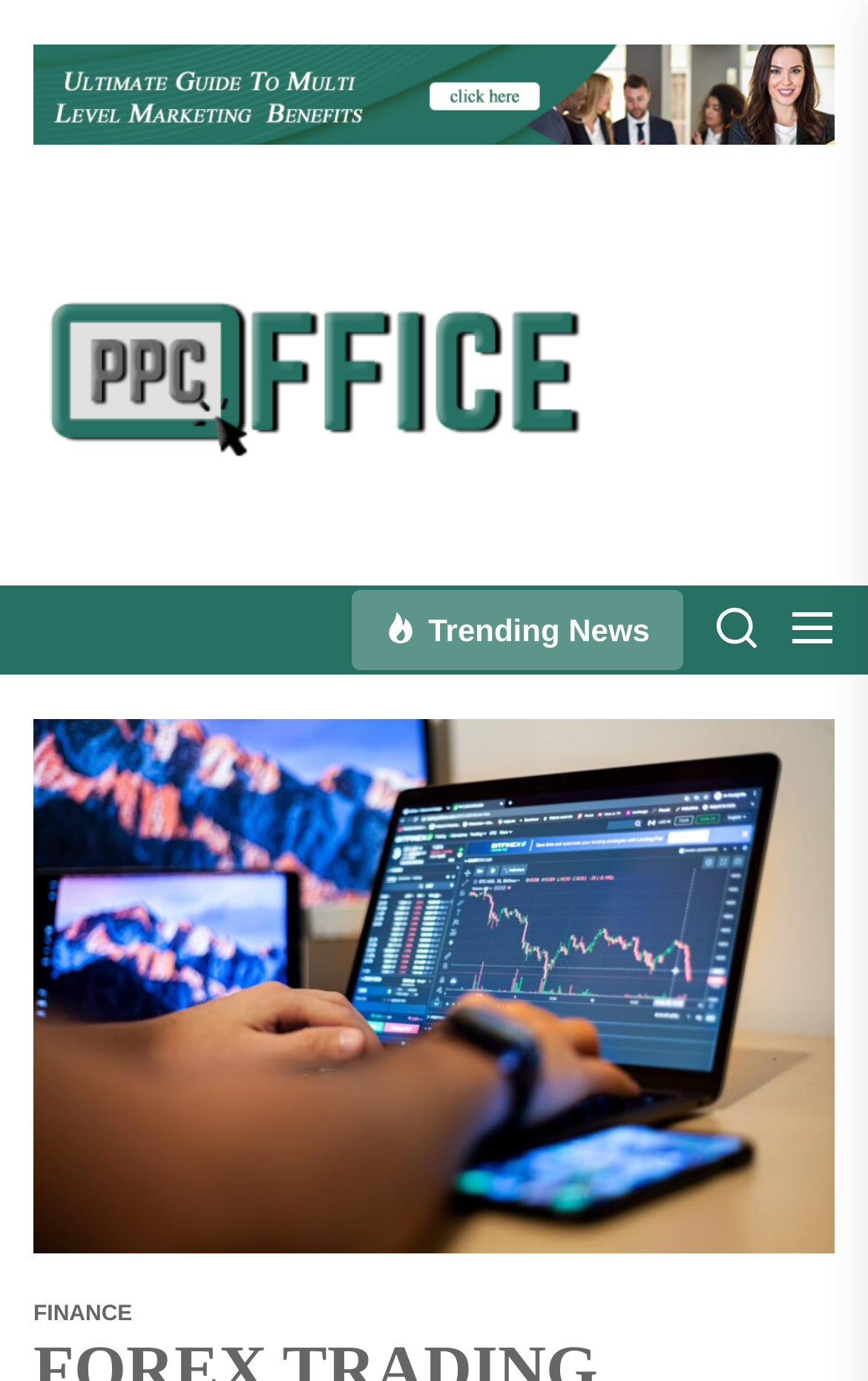Determine the bounding box coordinates for the HTML element described here: "Trending News".

[0.403, 0.424, 0.787, 0.488]